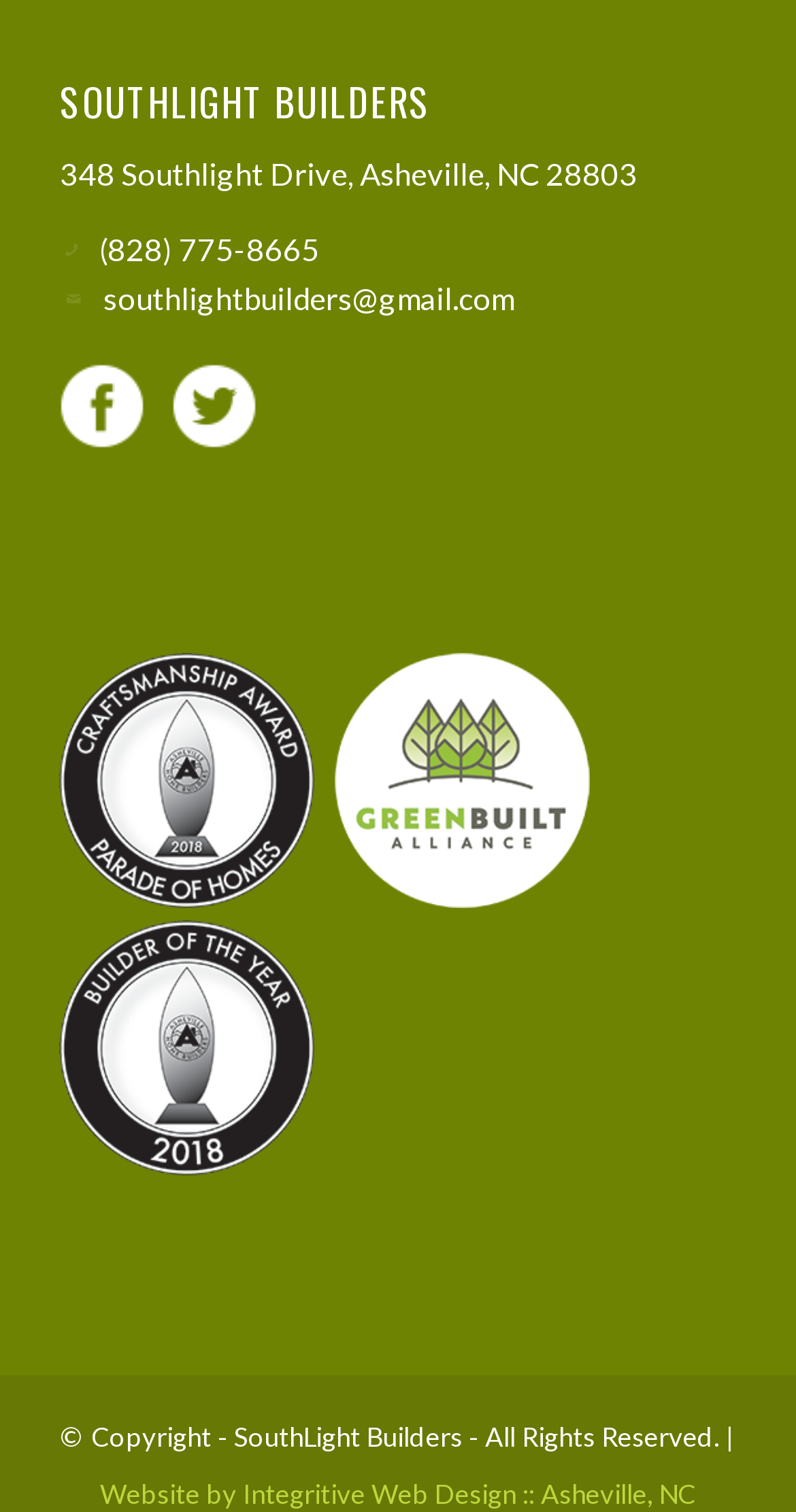What is the company's phone number?
Provide a short answer using one word or a brief phrase based on the image.

(828) 775-8665